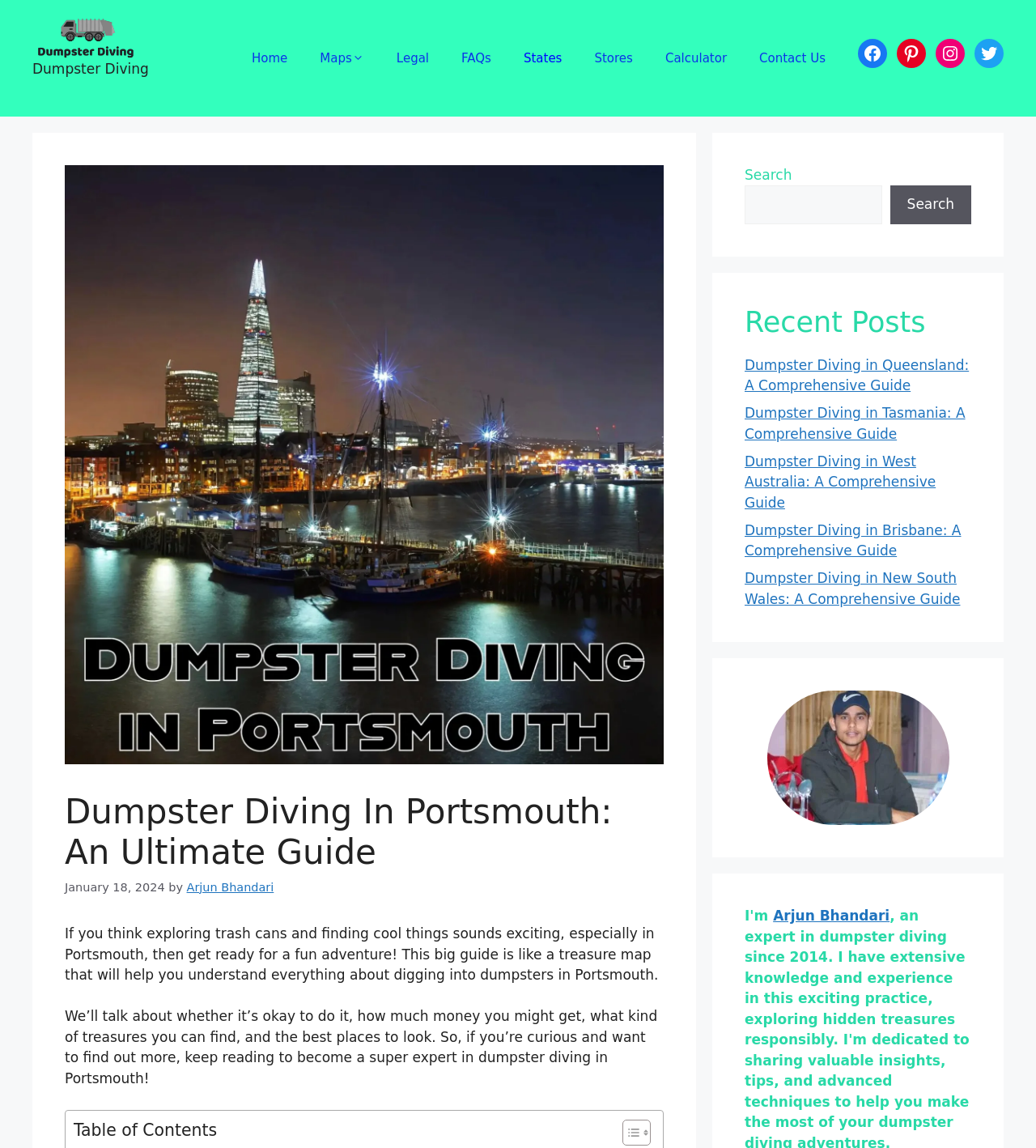Select the bounding box coordinates of the element I need to click to carry out the following instruction: "Follow the 'Dumpster Diving' link".

[0.031, 0.025, 0.141, 0.039]